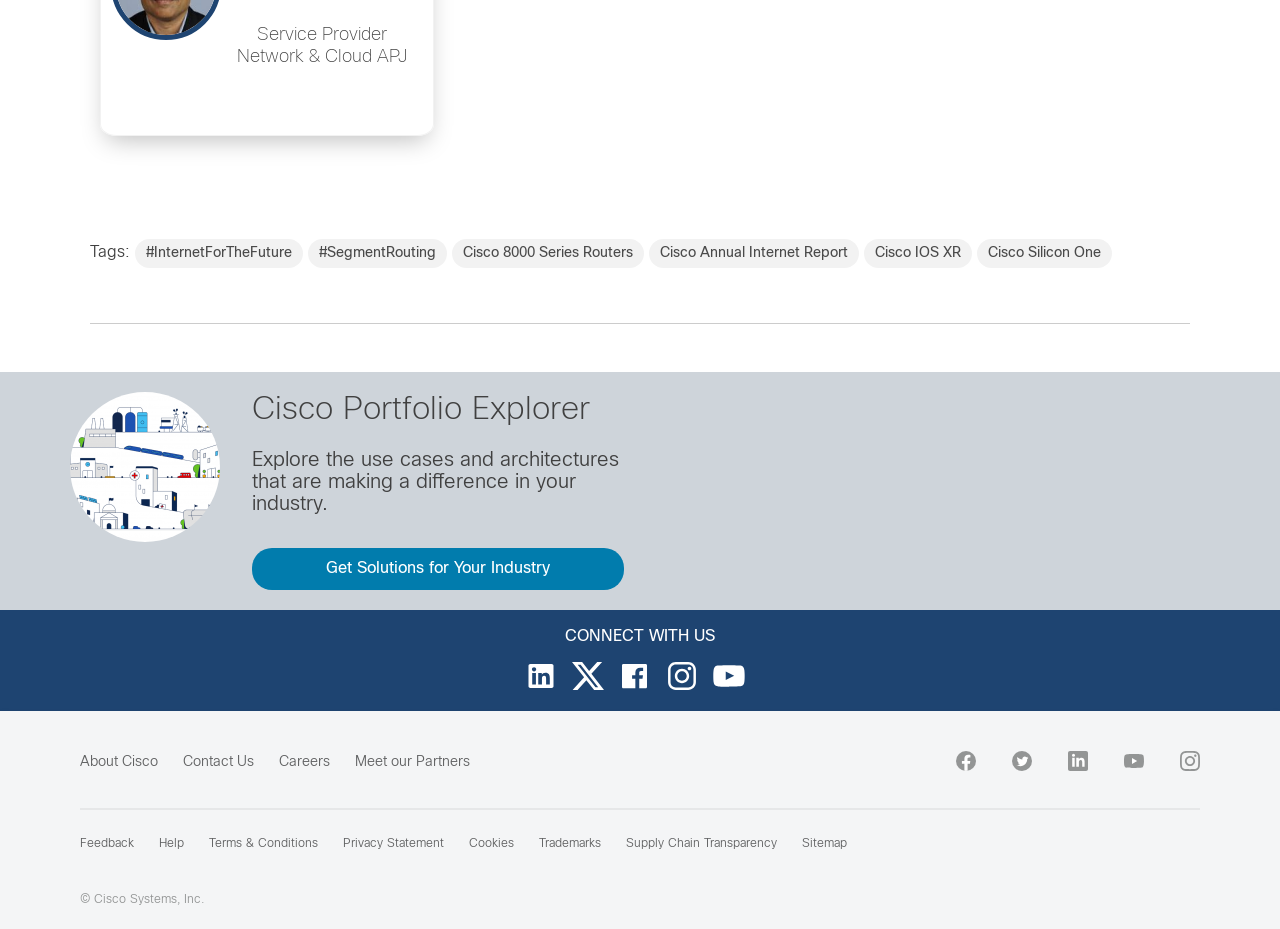Pinpoint the bounding box coordinates for the area that should be clicked to perform the following instruction: "Learn about Cisco Annual Internet Report".

[0.507, 0.257, 0.671, 0.288]